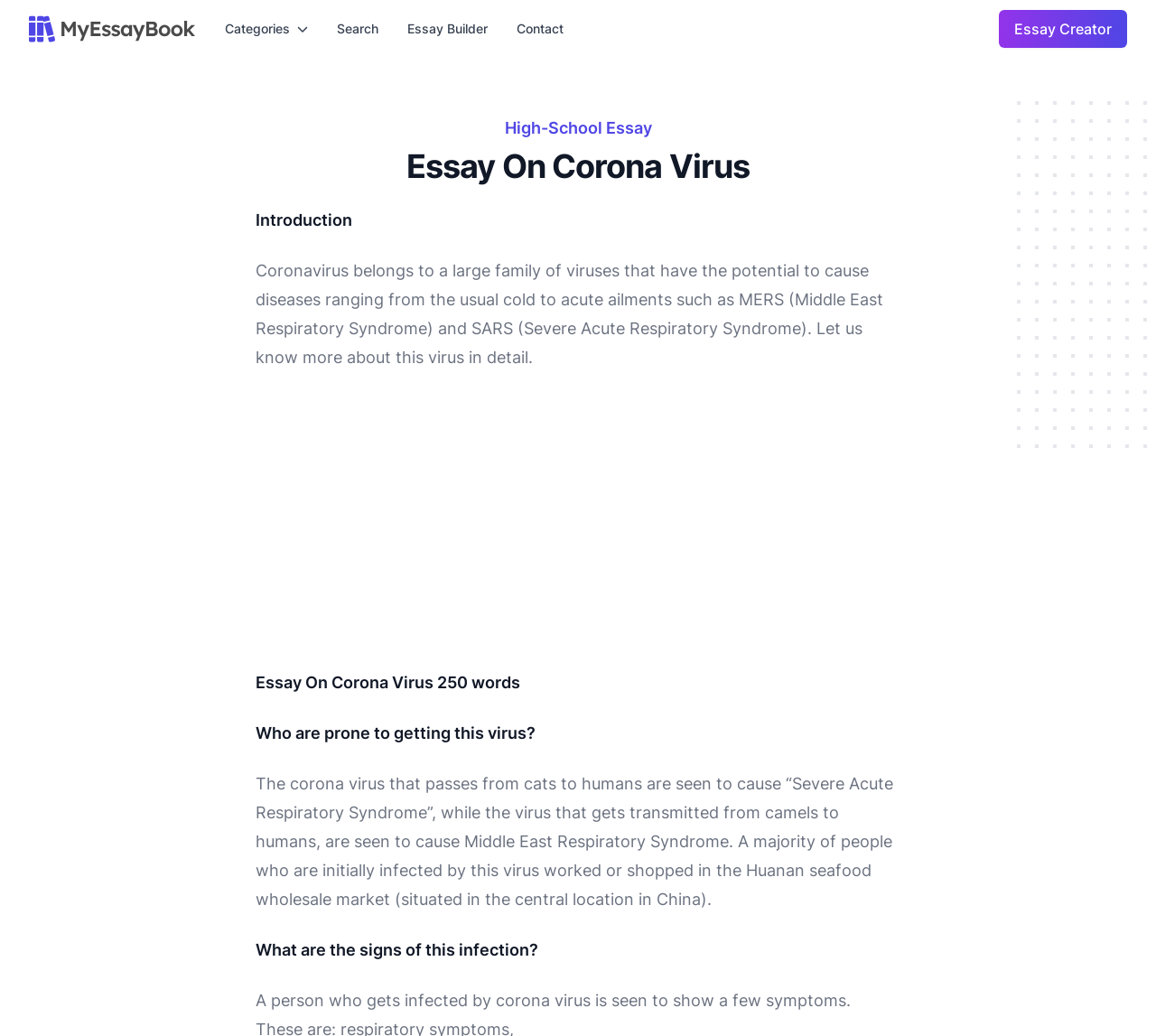What is the name of the market where a majority of people were initially infected by the virus?
Please provide a comprehensive answer based on the information in the image.

The StaticText element mentions that 'A majority of people who are initially infected by this virus worked or shopped in the Huanan seafood wholesale market (situated in the central location in China).' This suggests that the name of the market where a majority of people were initially infected by the virus is Huanan seafood wholesale market.